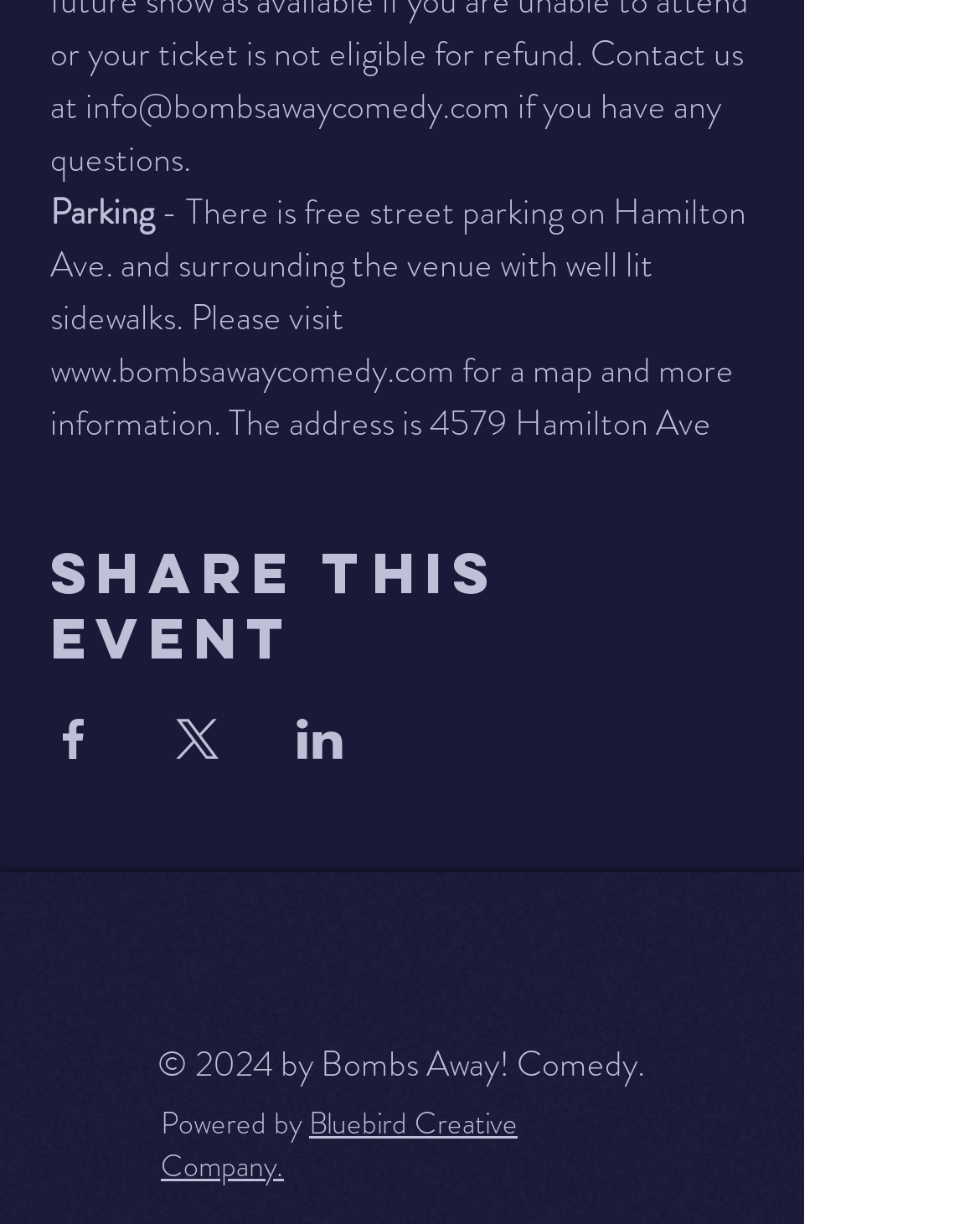Show the bounding box coordinates for the HTML element as described: "alt="CCAP"".

None